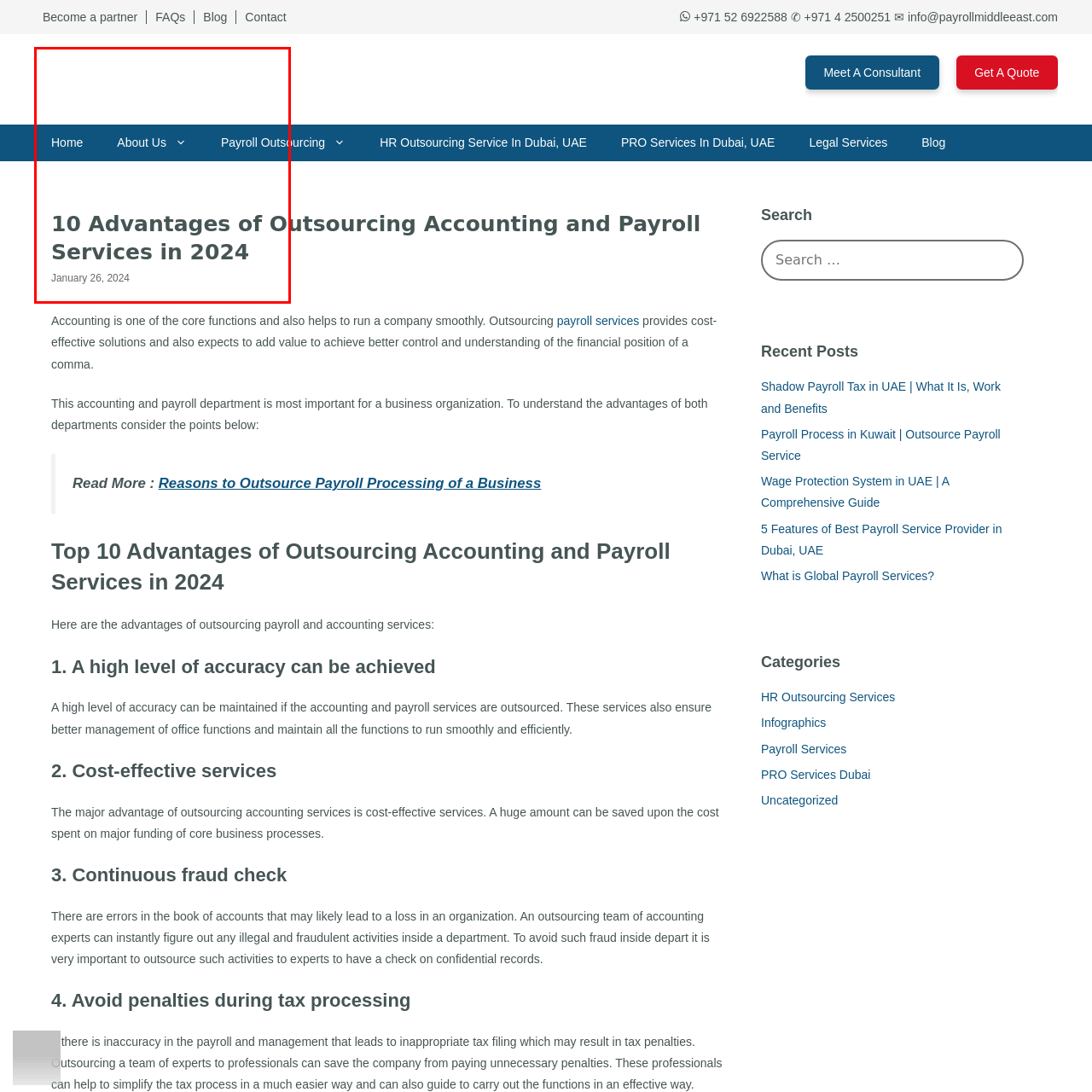Please review the image enclosed by the red bounding box and give a detailed answer to the following question, utilizing the information from the visual: What is the purpose of the article?

The article's purpose can be inferred from its content, which is to provide information about the advantages of outsourcing accounting and payroll services. The article aims to educate businesses about the benefits of outsourcing these functions for enhanced operational efficiency and cost-effectiveness.